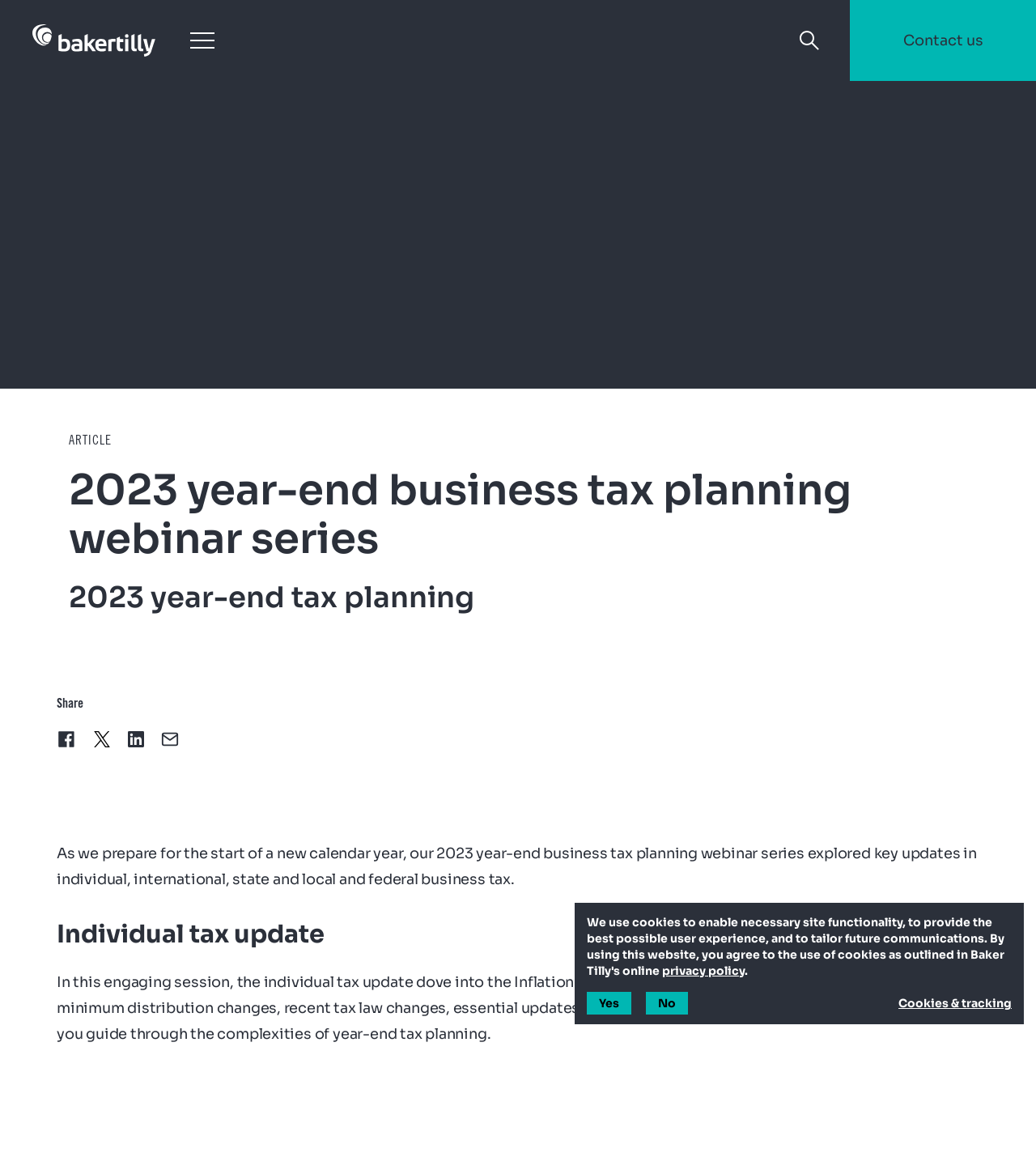Given the element description "Yes", identify the bounding box of the corresponding UI element.

[0.566, 0.848, 0.609, 0.867]